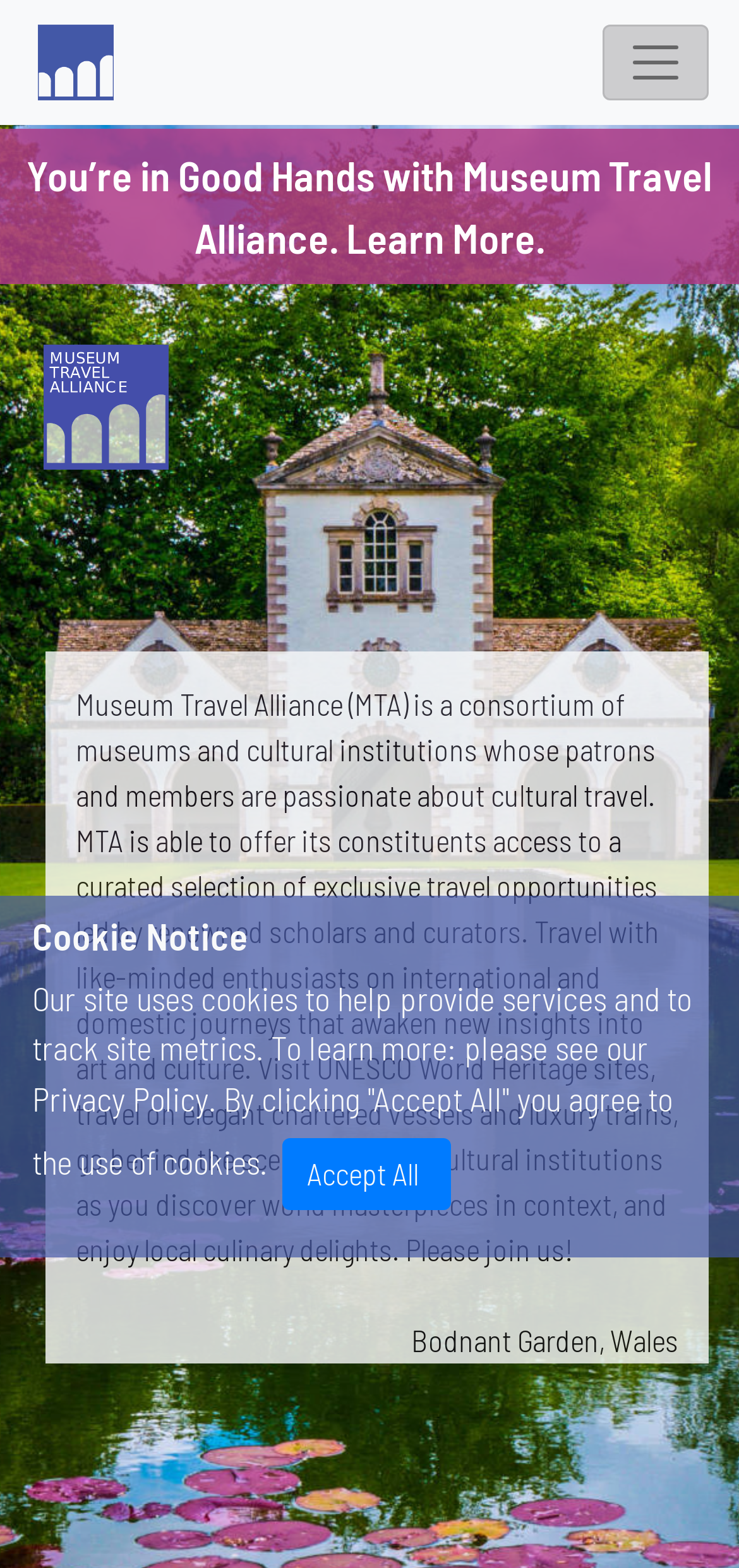Please respond to the question using a single word or phrase:
What is Museum Travel Alliance?

Consortium of museums and cultural institutions